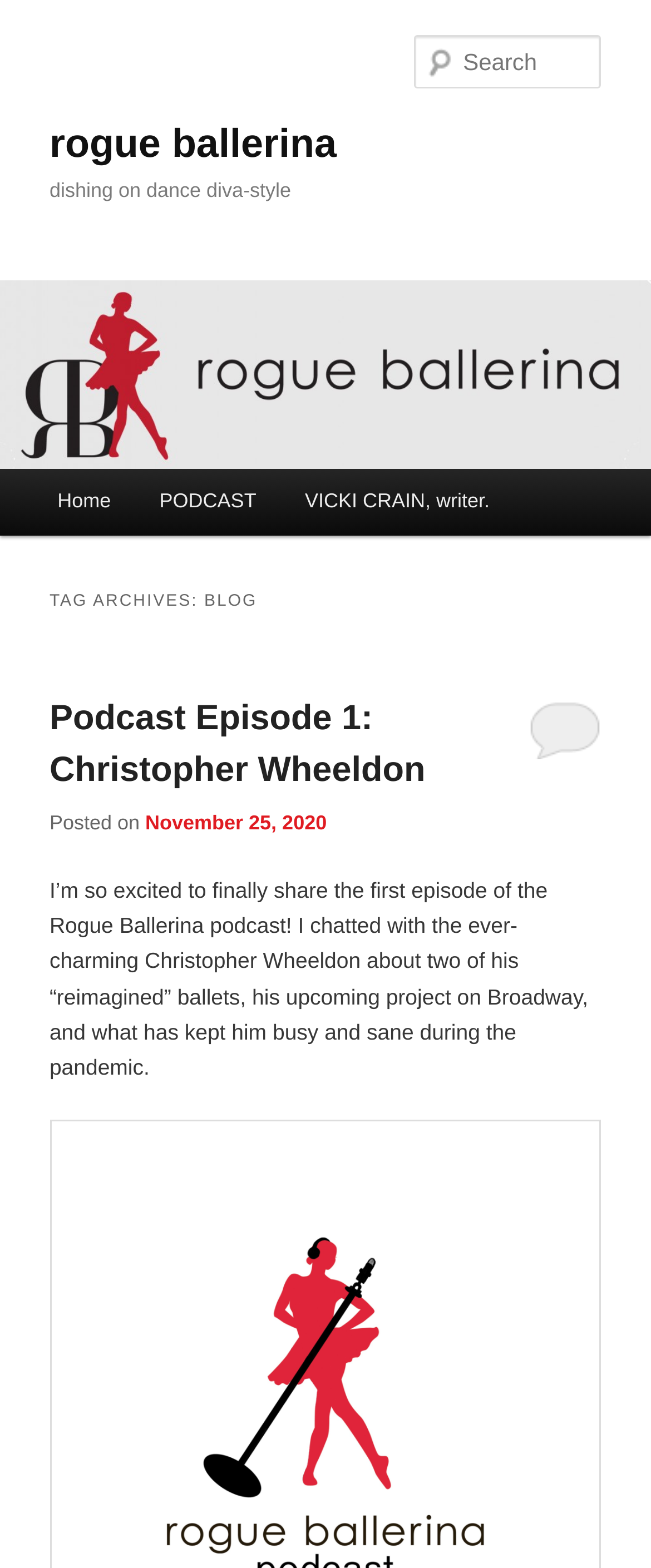Please analyze the image and provide a thorough answer to the question:
What is the search box placeholder text?

The search box placeholder text can be found in the textbox element with the text 'Search Search' which is located at the top right of the webpage.